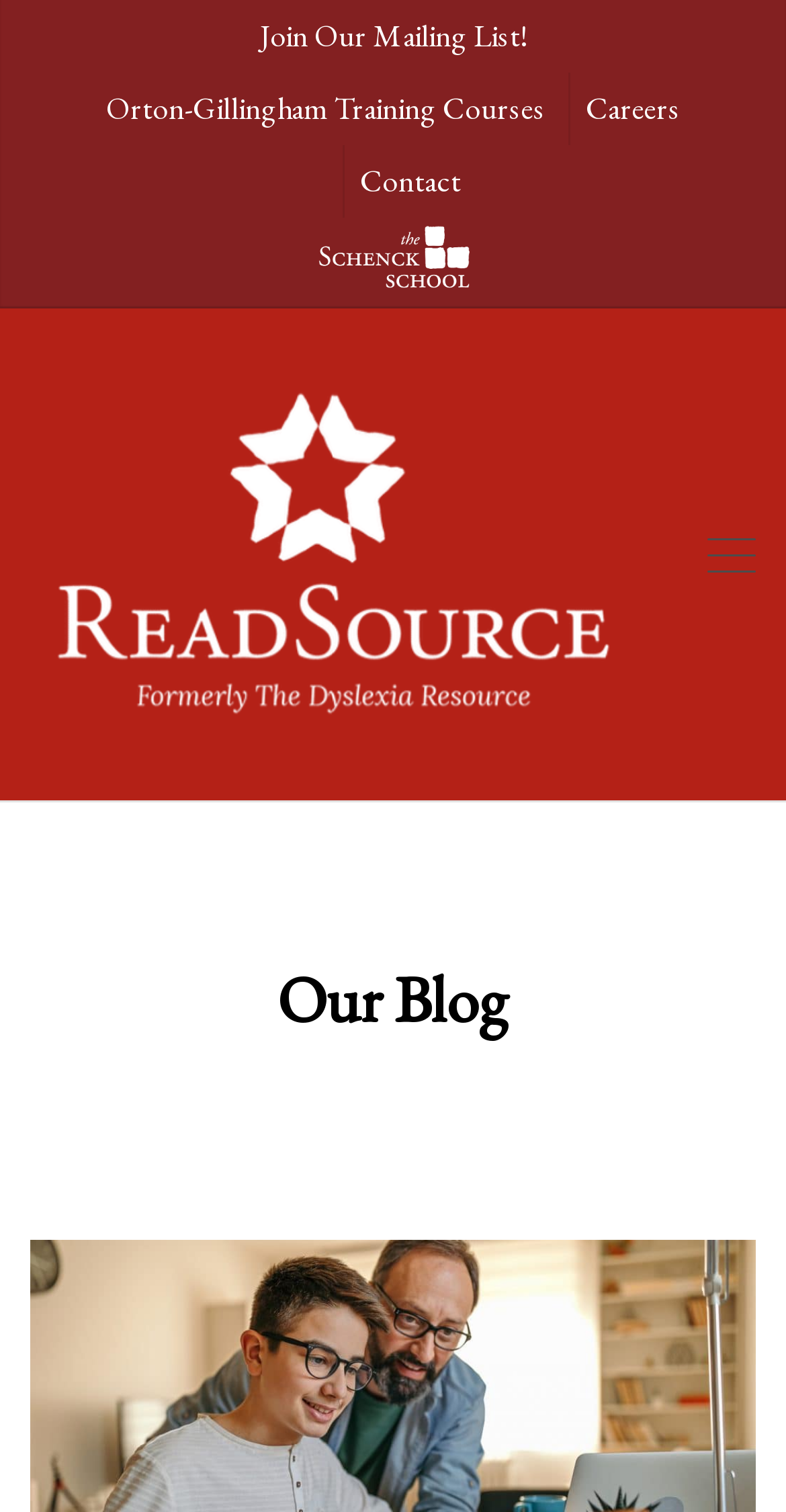What is the logo of the website?
Based on the content of the image, thoroughly explain and answer the question.

The logo of the website is 'ReadSource' which can be inferred from the image element with the text 'ReadSource' inside it, located at the top left of the webpage.